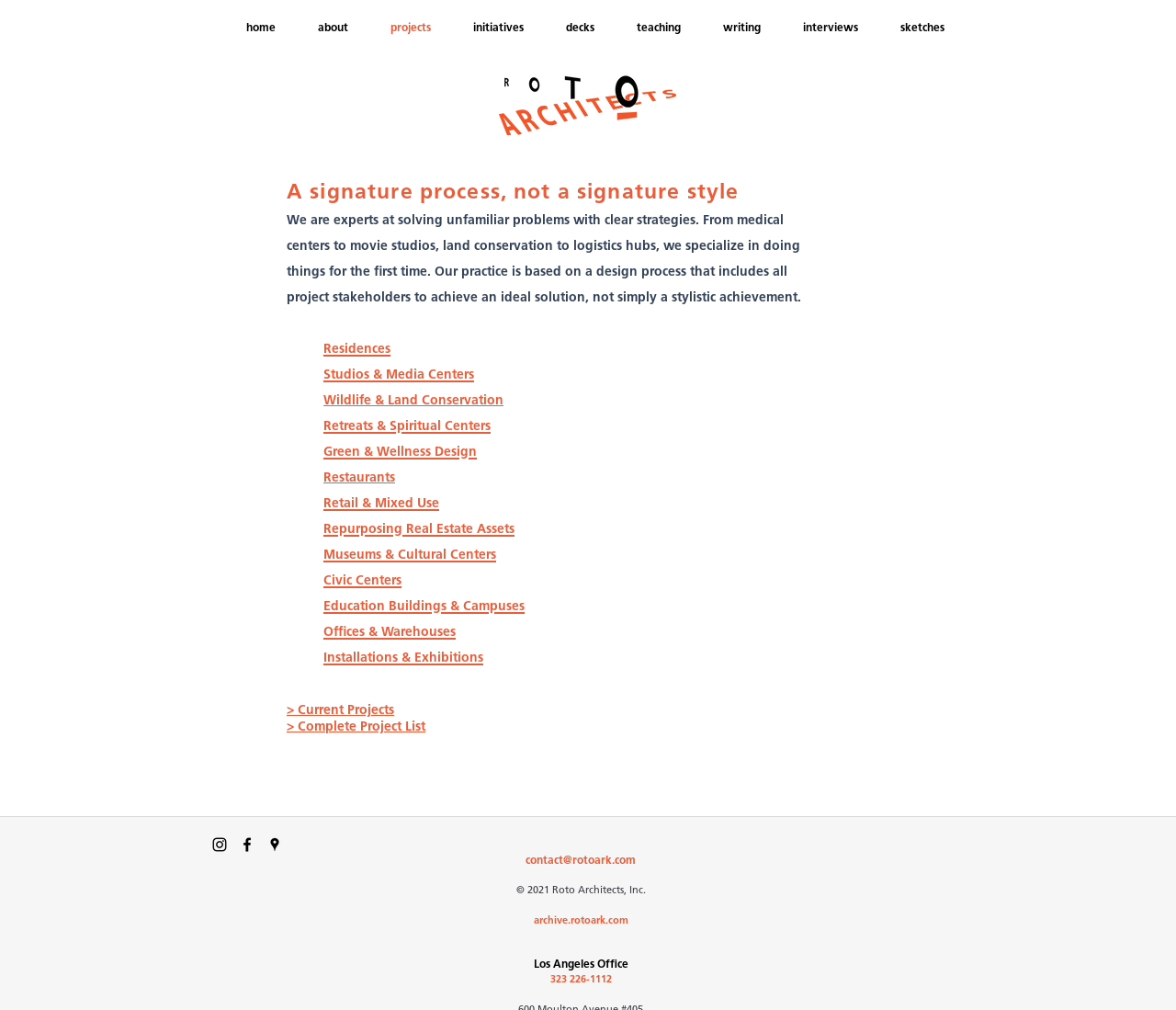Identify the bounding box coordinates of the region that needs to be clicked to carry out this instruction: "view Residences". Provide these coordinates as four float numbers ranging from 0 to 1, i.e., [left, top, right, bottom].

[0.275, 0.334, 0.332, 0.355]